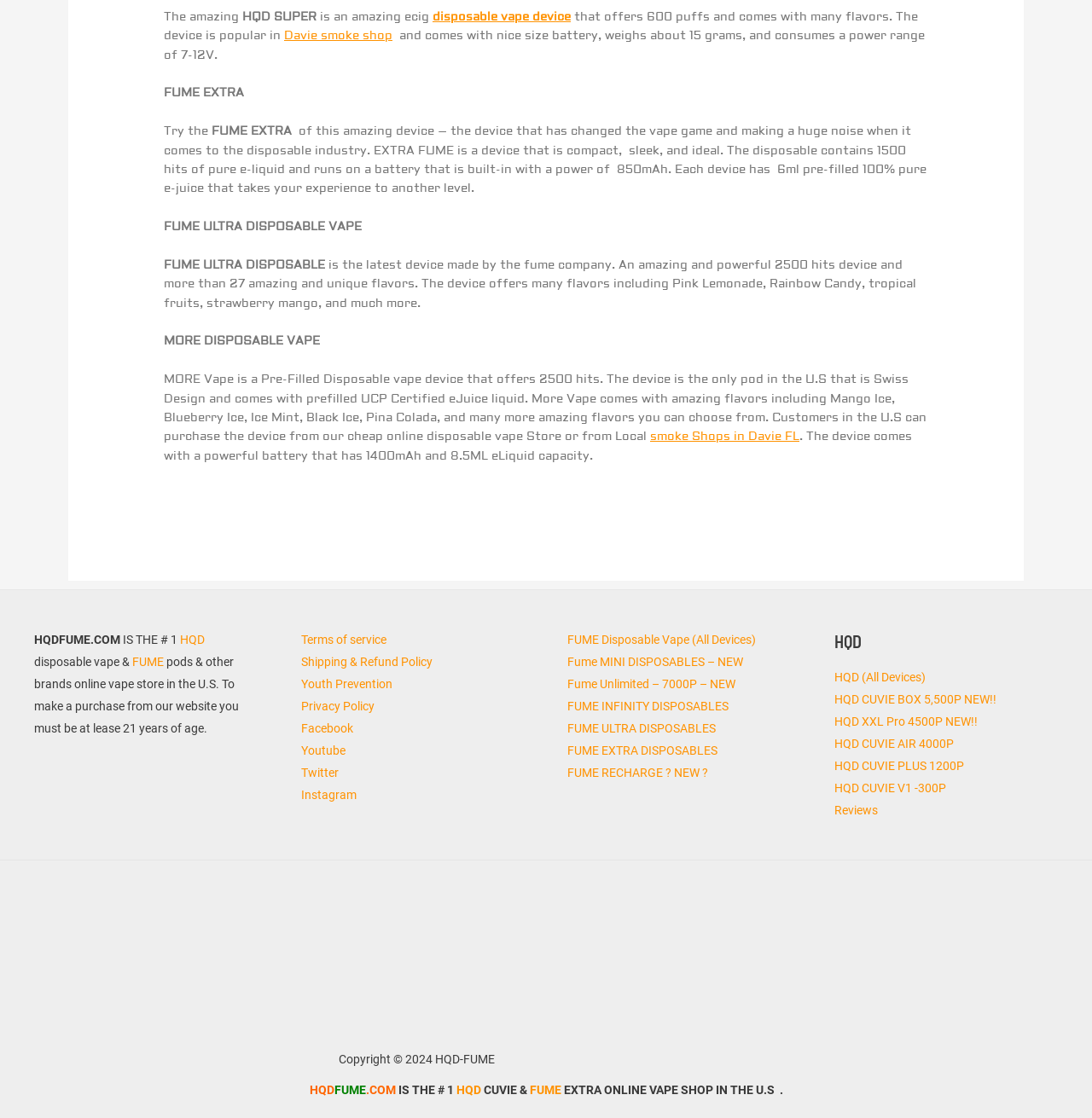Please find the bounding box for the UI element described by: "HQD (All Devices)".

[0.764, 0.599, 0.847, 0.611]